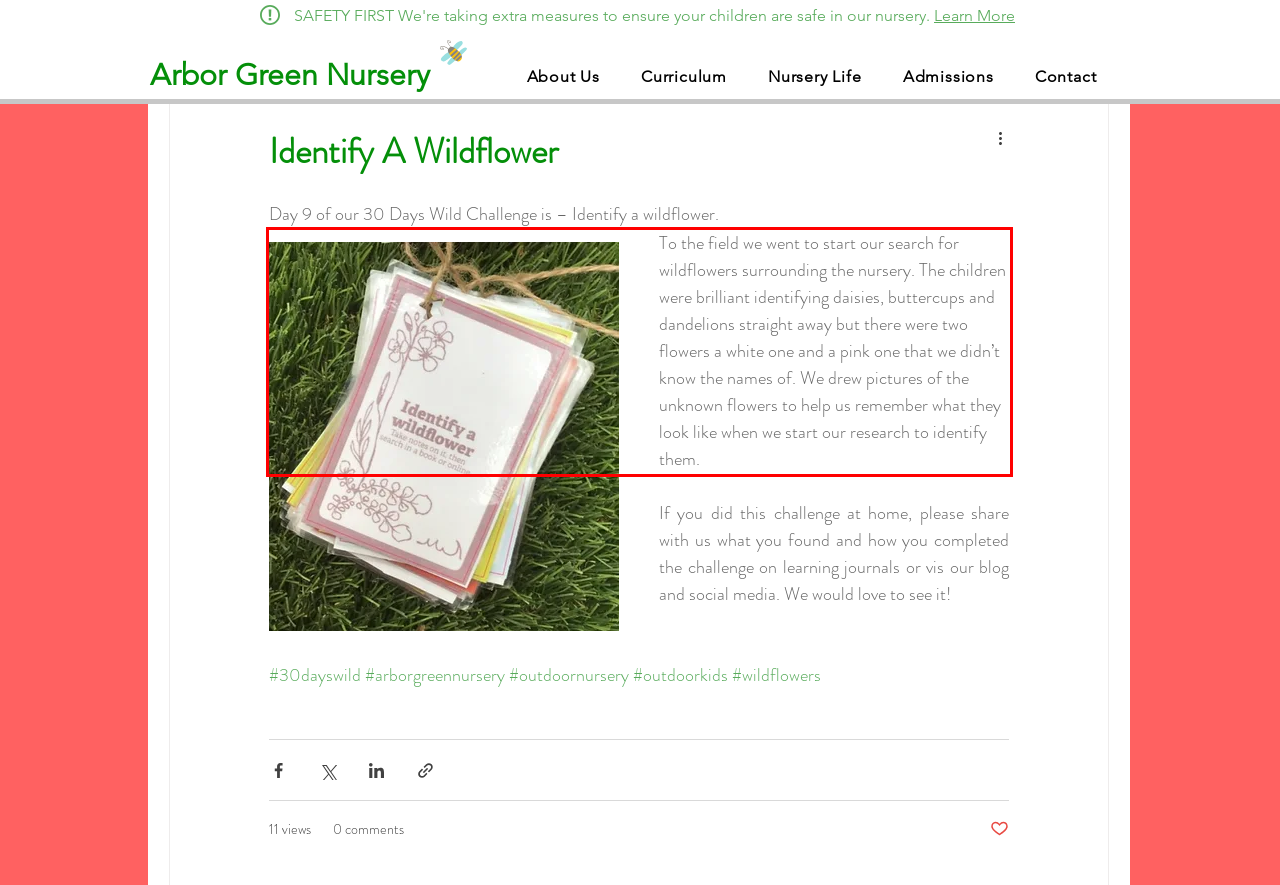You have a screenshot of a webpage with a red bounding box. Identify and extract the text content located inside the red bounding box.

To the field we went to start our search for wildflowers surrounding the nursery. The children were brilliant identifying daisies, buttercups and dandelions straight away but there were two flowers a white one and a pink one that we didn’t know the names of. We drew pictures of the unknown flowers to help us remember what they look like when we start our research to identify them.